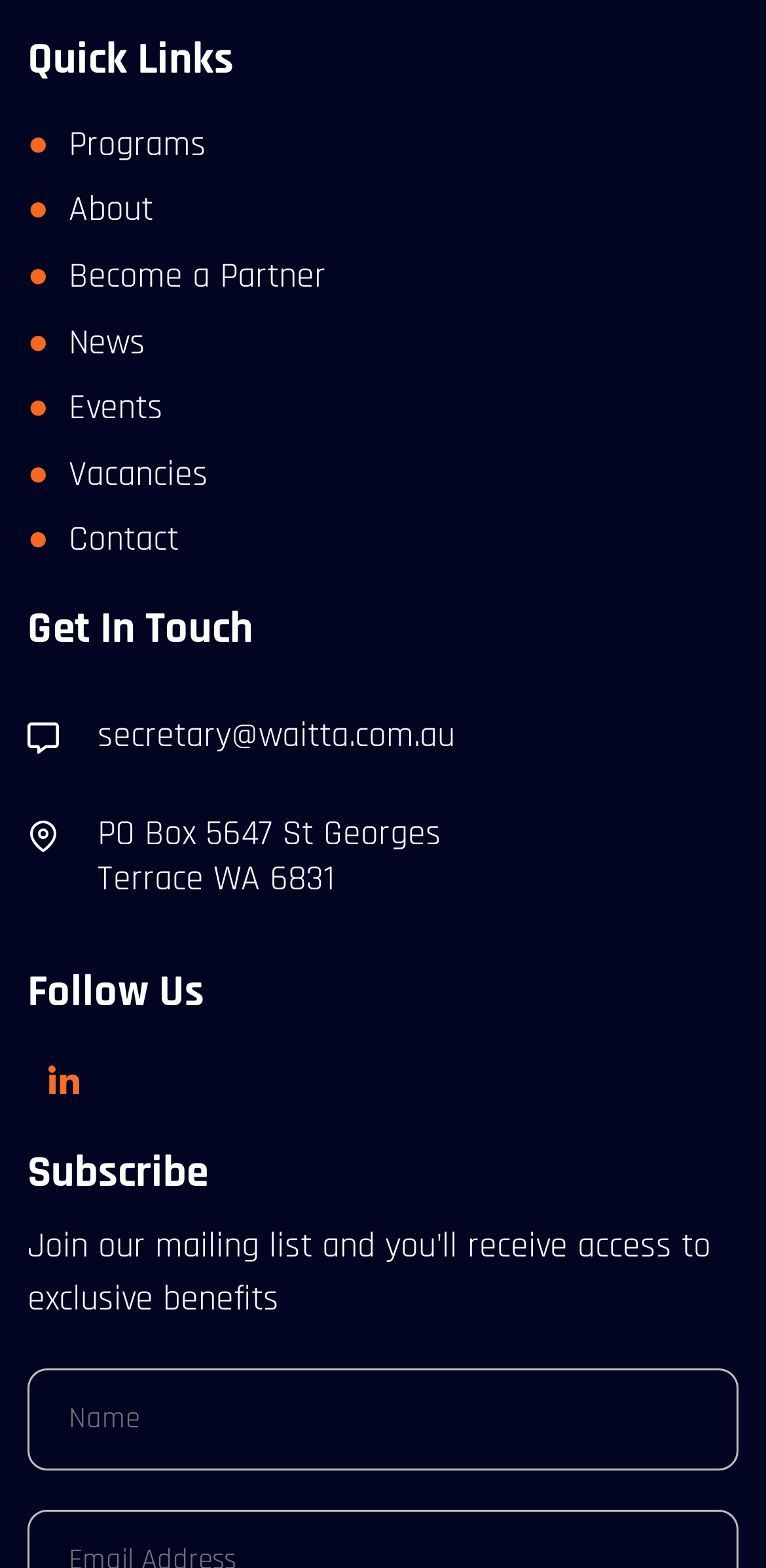From the element description Events, predict the bounding box coordinates of the UI element. The coordinates must be specified in the format (top-left x, top-left y, bottom-right x, bottom-right y) and should be within the 0 to 1 range.

[0.036, 0.246, 0.212, 0.274]